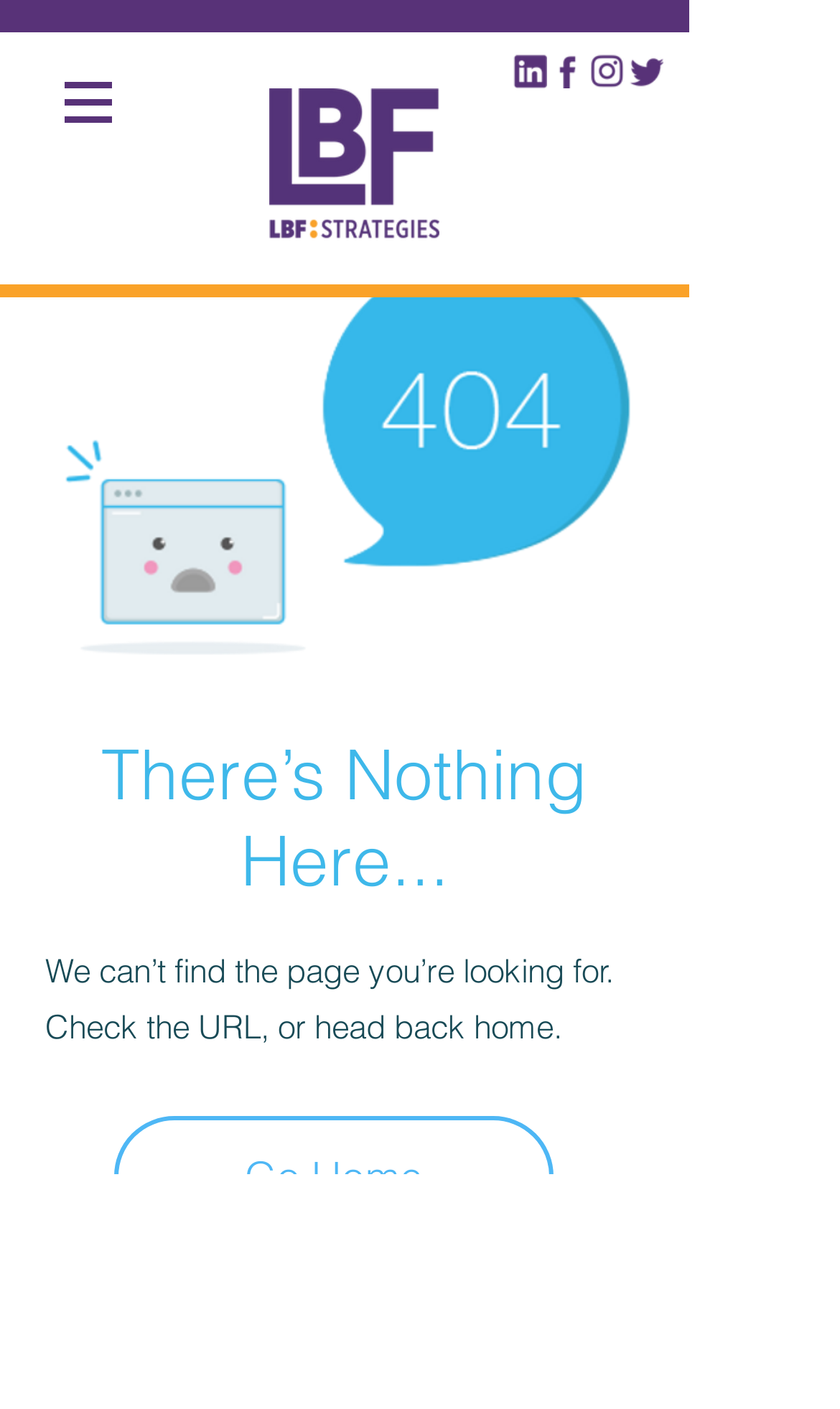Look at the image and give a detailed response to the following question: What is the error message on the webpage?

The error message is located in the main content area of the webpage, and it is a static text that says 'We can’t find the page you’re looking for.' This message indicates that the webpage is a 404 error page.